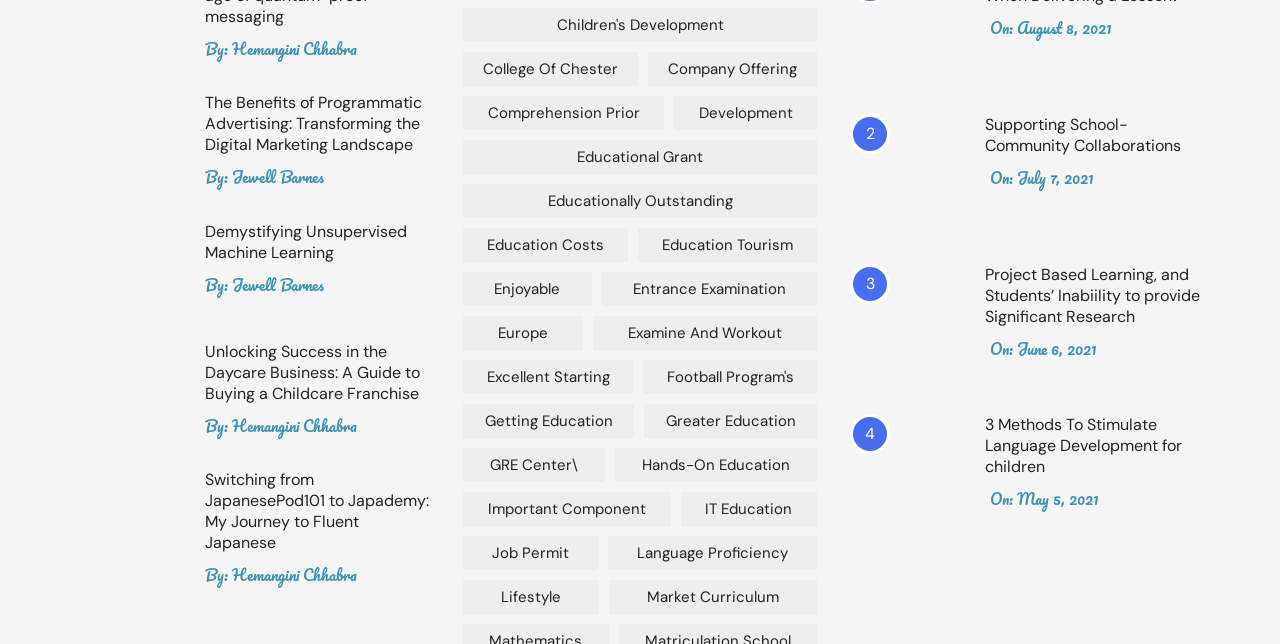Determine the bounding box coordinates (top-left x, top-left y, bottom-right x, bottom-right y) of the UI element described in the following text: May 5, 2021

[0.795, 0.756, 0.859, 0.793]